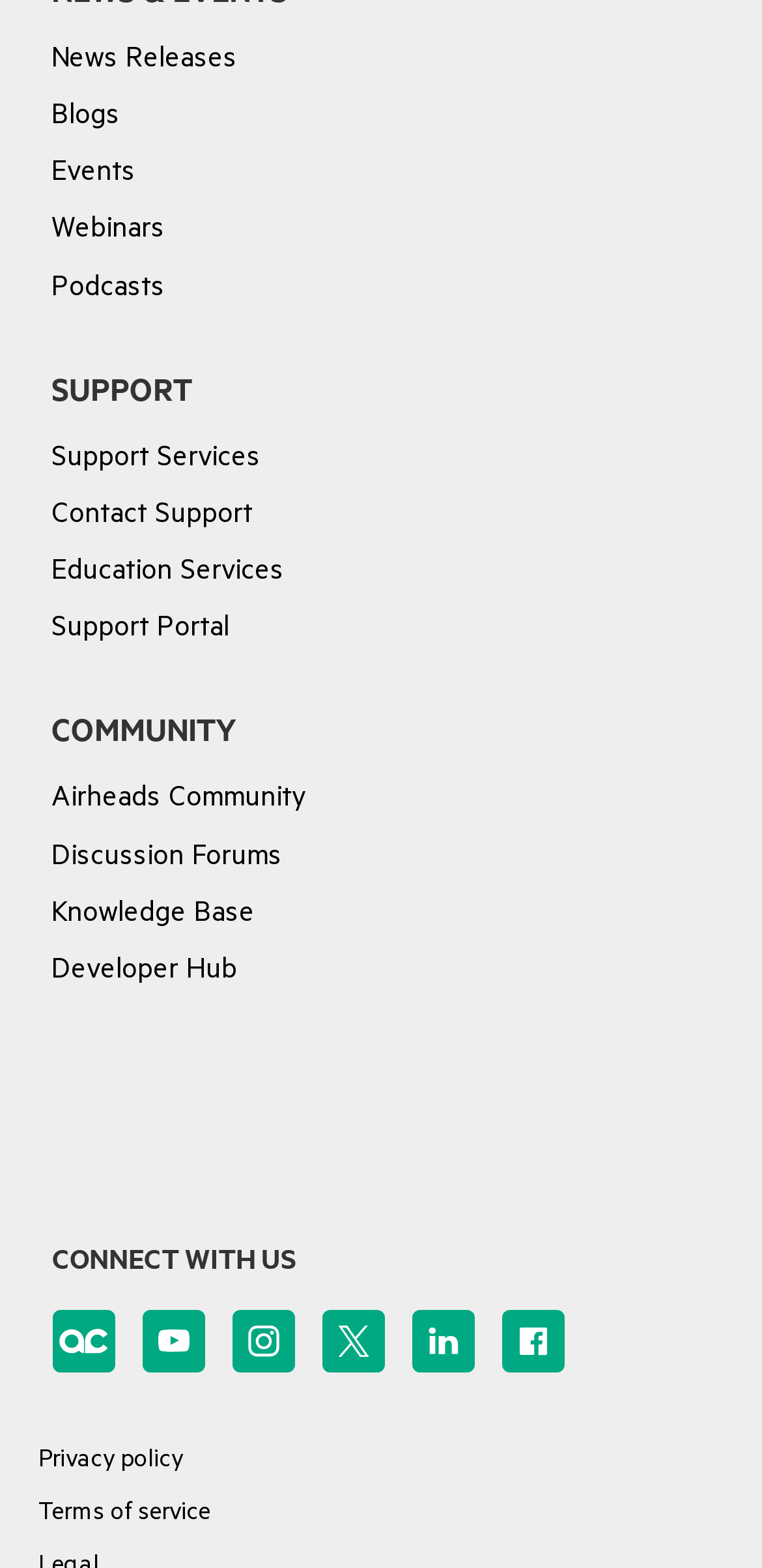What social media platforms are linked on the page?
Please use the image to provide an in-depth answer to the question.

At the bottom of the page, there is a section titled 'CONNECT WITH US' that contains links to various social media platforms, including YouTube, Instagram, Twitter, Linkedin, and Facebook. These links allow users to connect with the organization on these platforms.